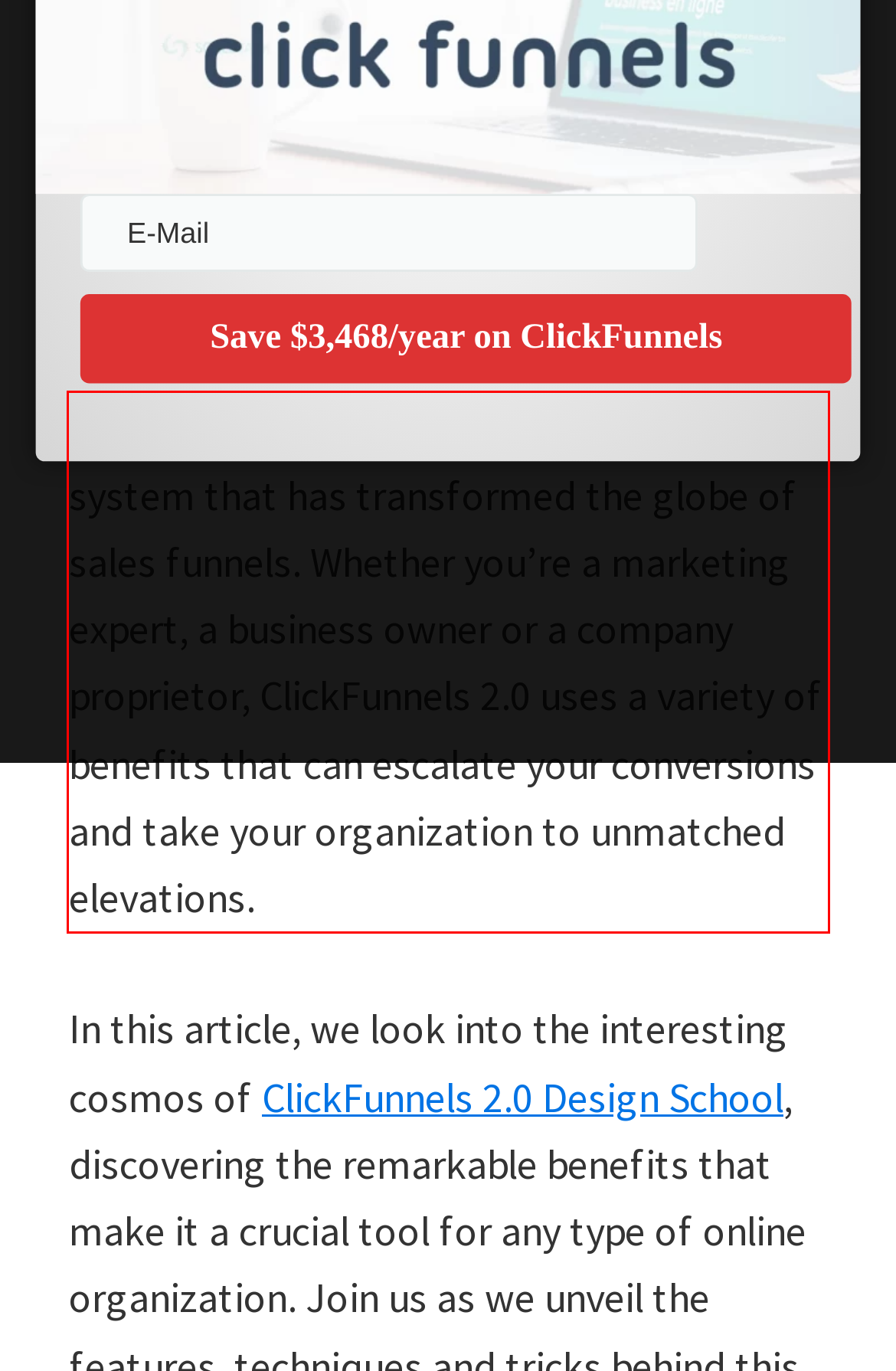Please examine the screenshot of the webpage and read the text present within the red rectangle bounding box.

Get in ClickFunnels 2.0, a game-changing system that has transformed the globe of sales funnels. Whether you’re a marketing expert, a business owner or a company proprietor, ClickFunnels 2.0 uses a variety of benefits that can escalate your conversions and take your organization to unmatched elevations.